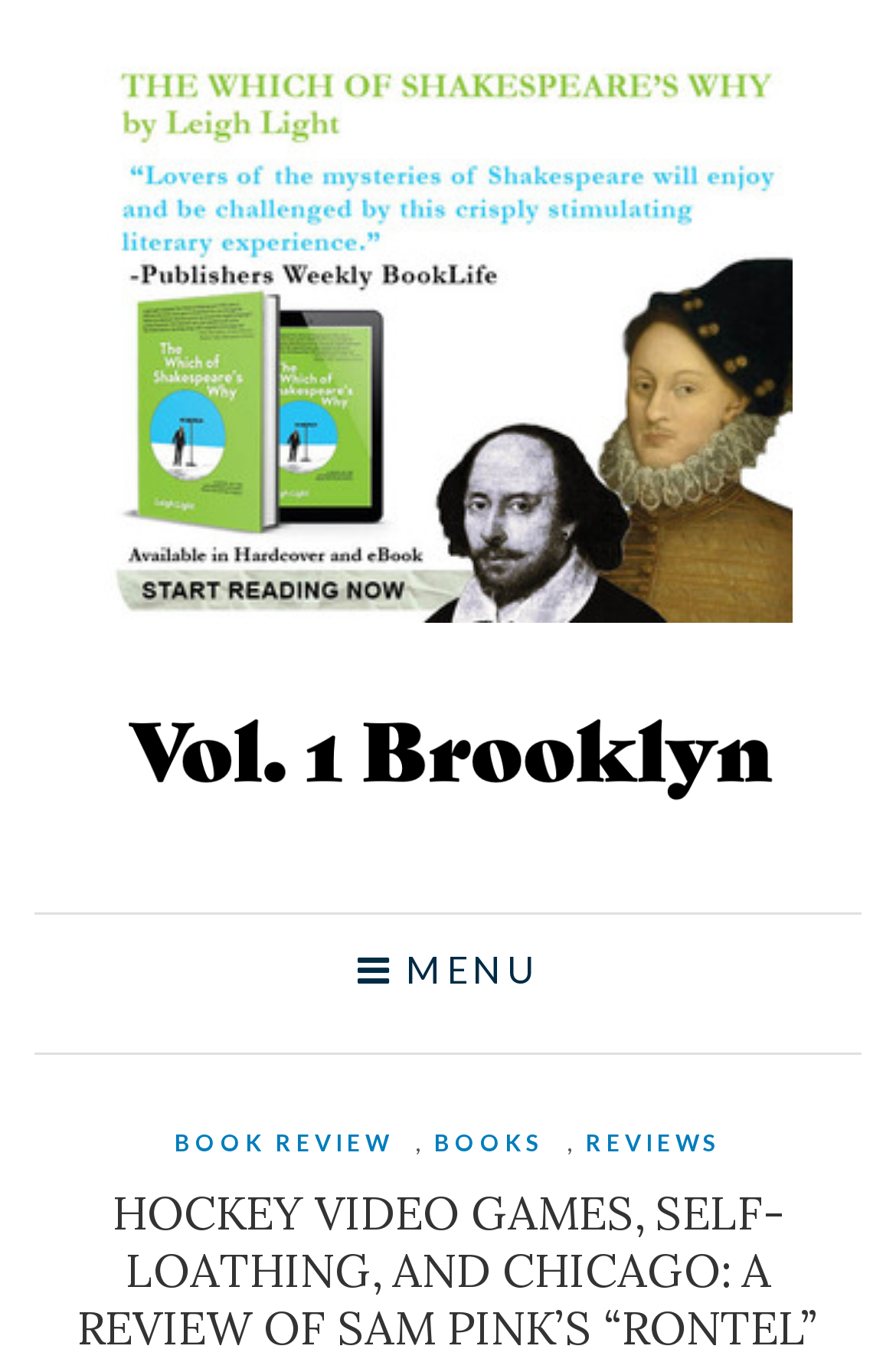What is the position of the 'MENU' link?
Observe the image and answer the question with a one-word or short phrase response.

Top-right